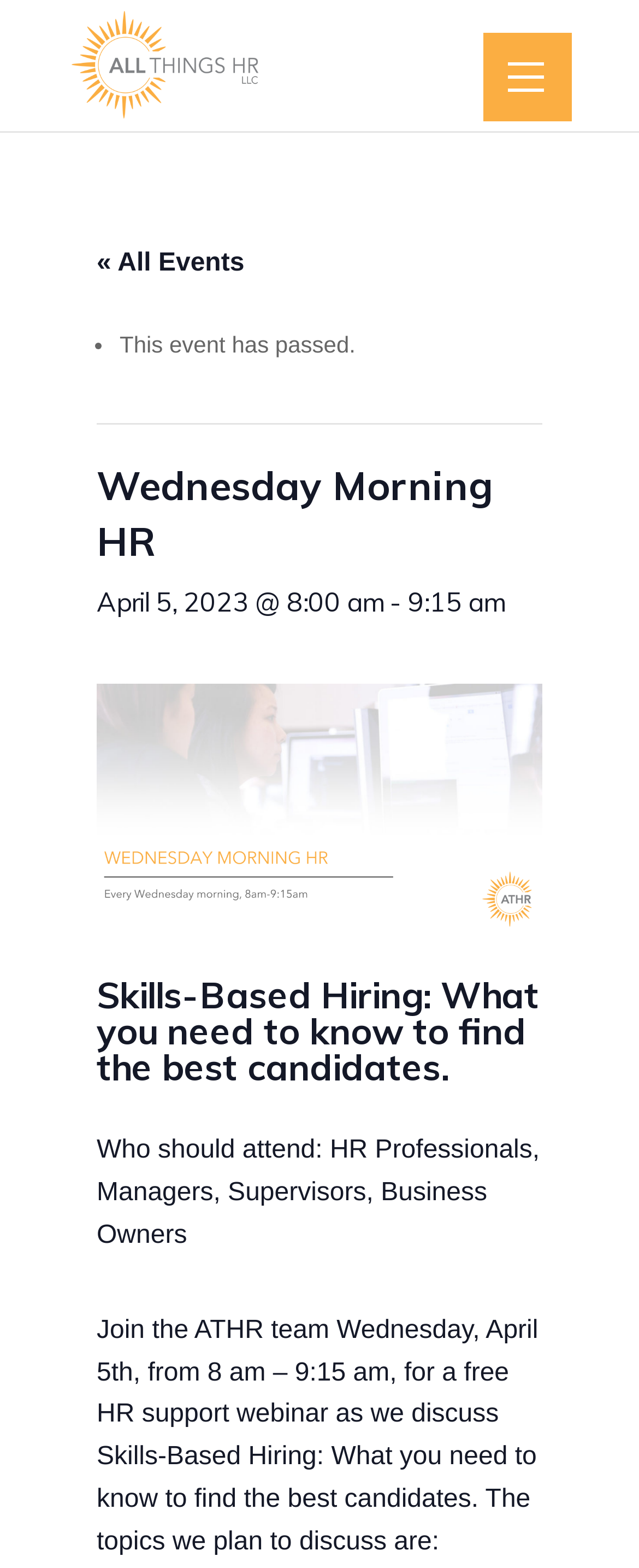Create an elaborate caption for the webpage.

The webpage appears to be an event page for a webinar titled "Wednesday Morning HR - Skills-Based Hiring: What you need to know to find the best candidates." At the top left, there is a logo image and a link labeled "All Things HR." Below this, there is a search bar that spans across the top of the page.

On the left side of the page, there is a vertical list with a single list marker, followed by a static text element that indicates "This event has passed." Below this, there are several headings that provide details about the event, including the title "Wednesday Morning HR," the date and time "April 5, 2023 @ 8:00 am - 9:15 am," and a brief description of the event.

Further down, there are two static text elements that provide more information about the event. The first one specifies who should attend the event, and the second one provides a brief summary of the topics to be discussed during the webinar.

At the very top of the page, there is a link labeled "« All Events" that is positioned above the event title. There is also a small table layout element at the top left corner of the page, but it does not contain any visible content.